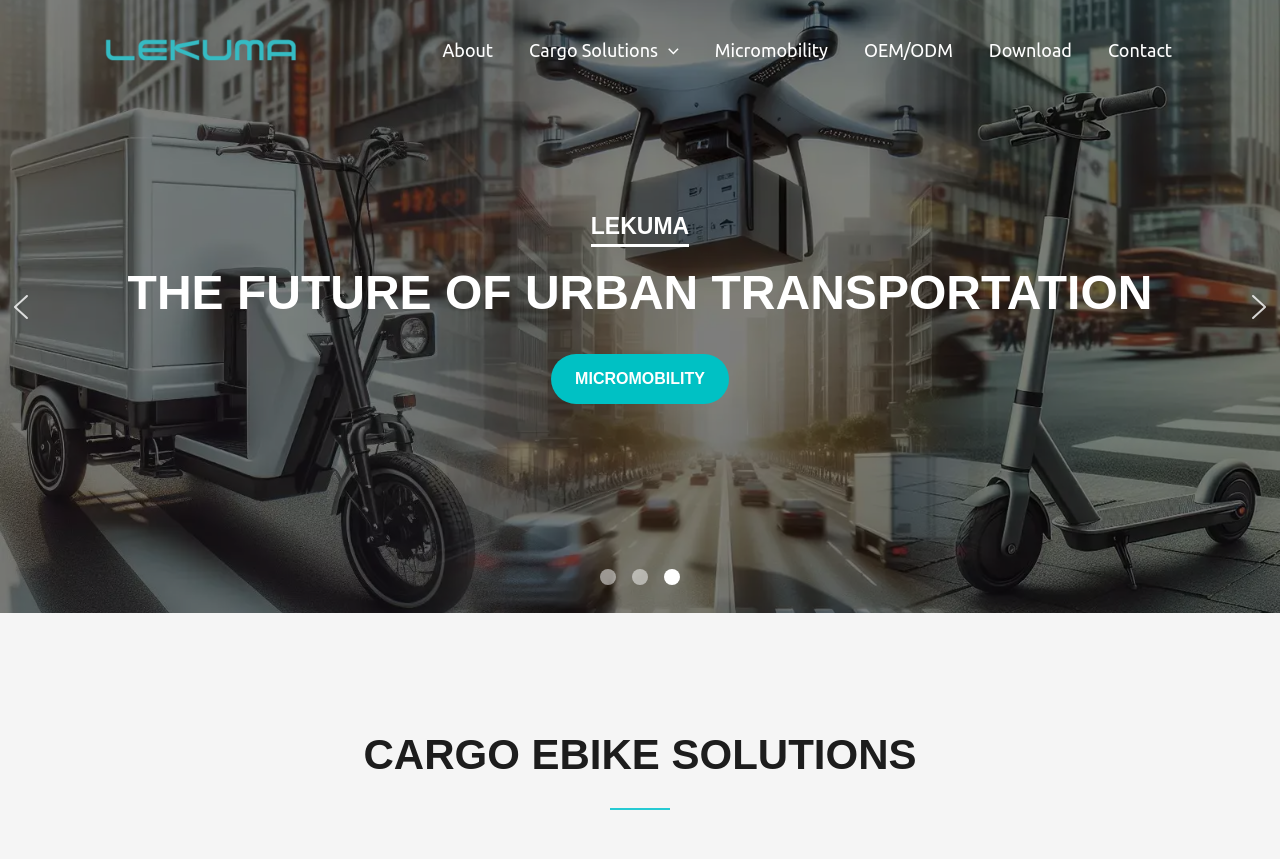Provide an in-depth description of the elements and layout of the webpage.

This webpage is about cargo e-bike solutions, specifically highlighting the brand LEKUMA. At the top left corner, there is a LEKUMA logo, which is an image with a link to the brand's homepage. Next to the logo, there is a navigation menu with links to various sections, including "About", "Cargo Solutions", "Micromobility", "OEM/ODM", "Download", and "Contact". The navigation menu is followed by a slider region that takes up most of the page.

Within the slider region, there is a prominent heading that reads "LEKUMA" and a subheading that says "THE FUTURE OF URBAN TRANSPORTATION". Below this, there is a link to "MICROMOBILITY" and a series of buttons with images of arrows, allowing users to navigate through the slider content. There are also three buttons labeled "Full 1" arranged horizontally.

At the bottom of the page, there is a prominent heading that reads "CARGO EBIKE SOLUTIONS", which is likely the main topic of the webpage. Overall, the webpage appears to be a product or service showcase, with a focus on cargo e-bike solutions and the LEKUMA brand.